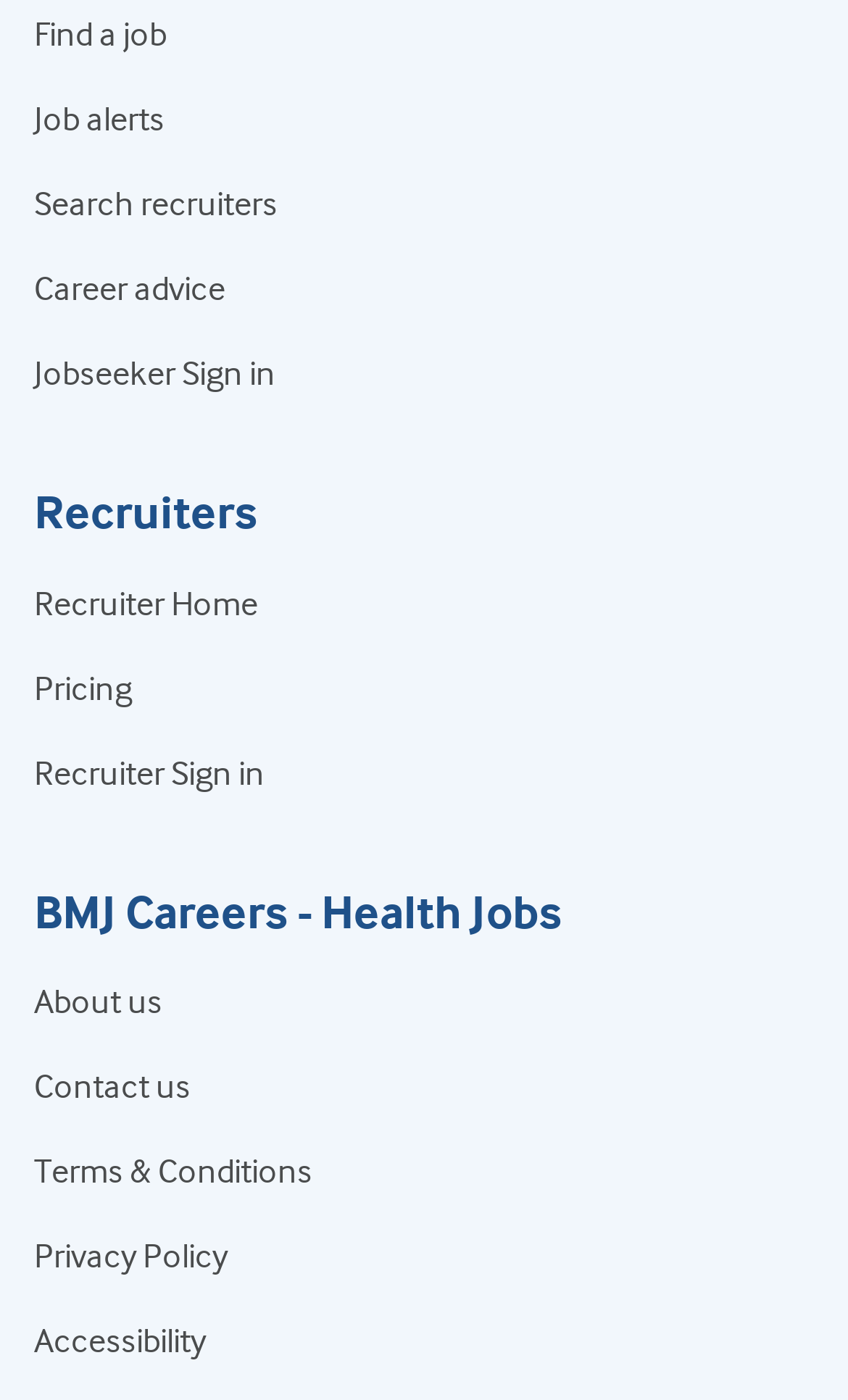How many recruiter-related links are there? Refer to the image and provide a one-word or short phrase answer.

3